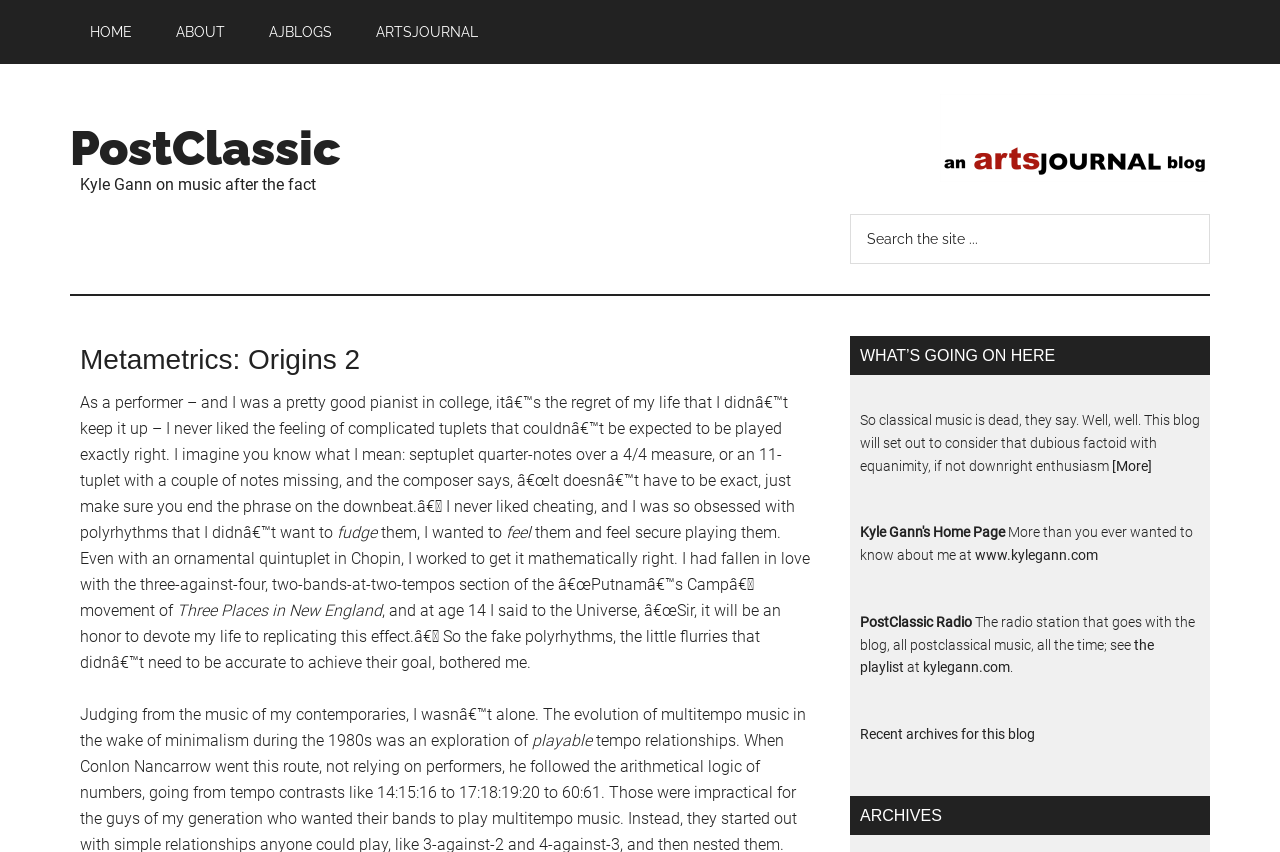Respond with a single word or short phrase to the following question: 
What is the name of the radio station mentioned?

PostClassic Radio